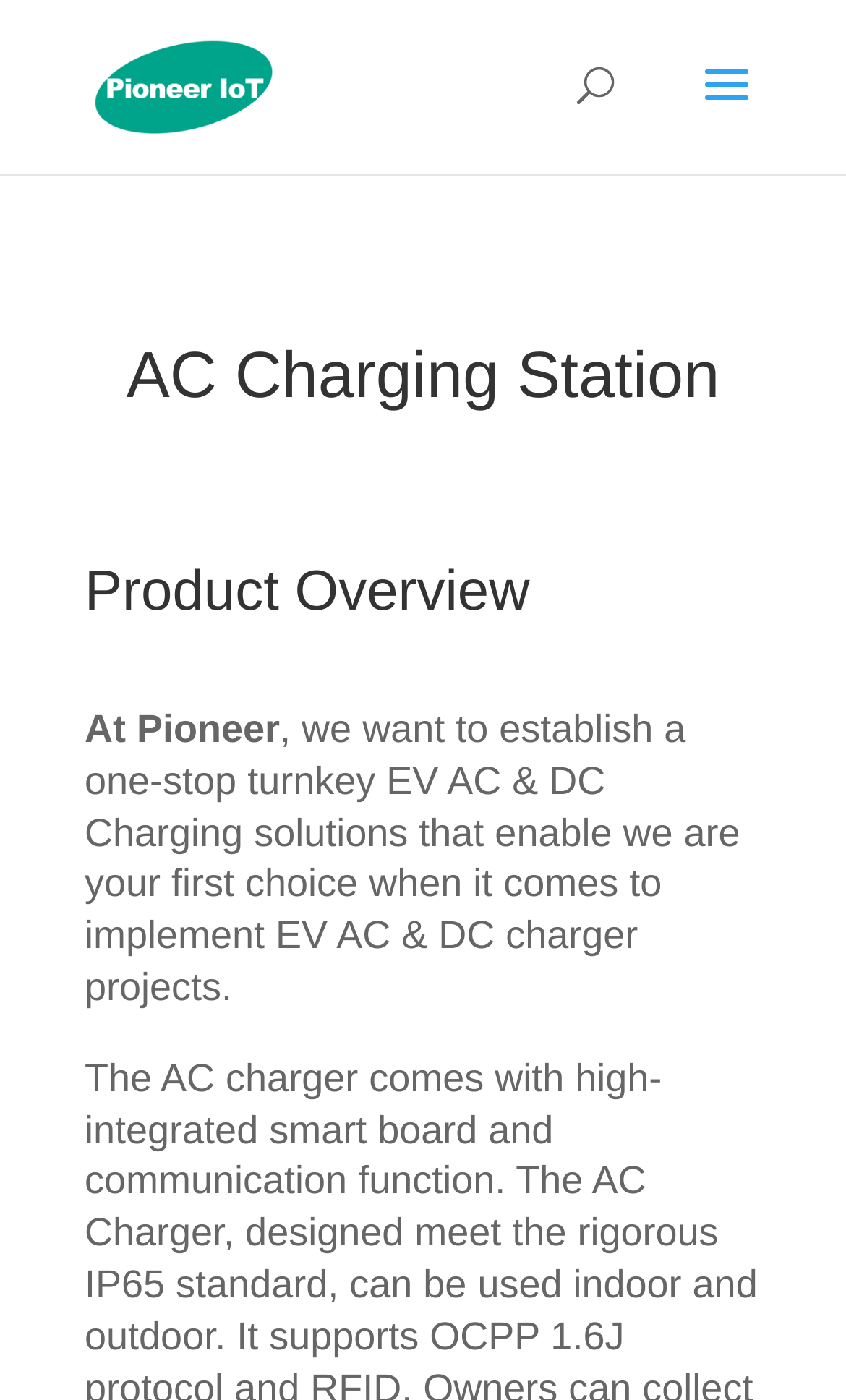Please provide a brief answer to the question using only one word or phrase: 
What type of charging solutions does the company offer?

EV AC & DC Charging